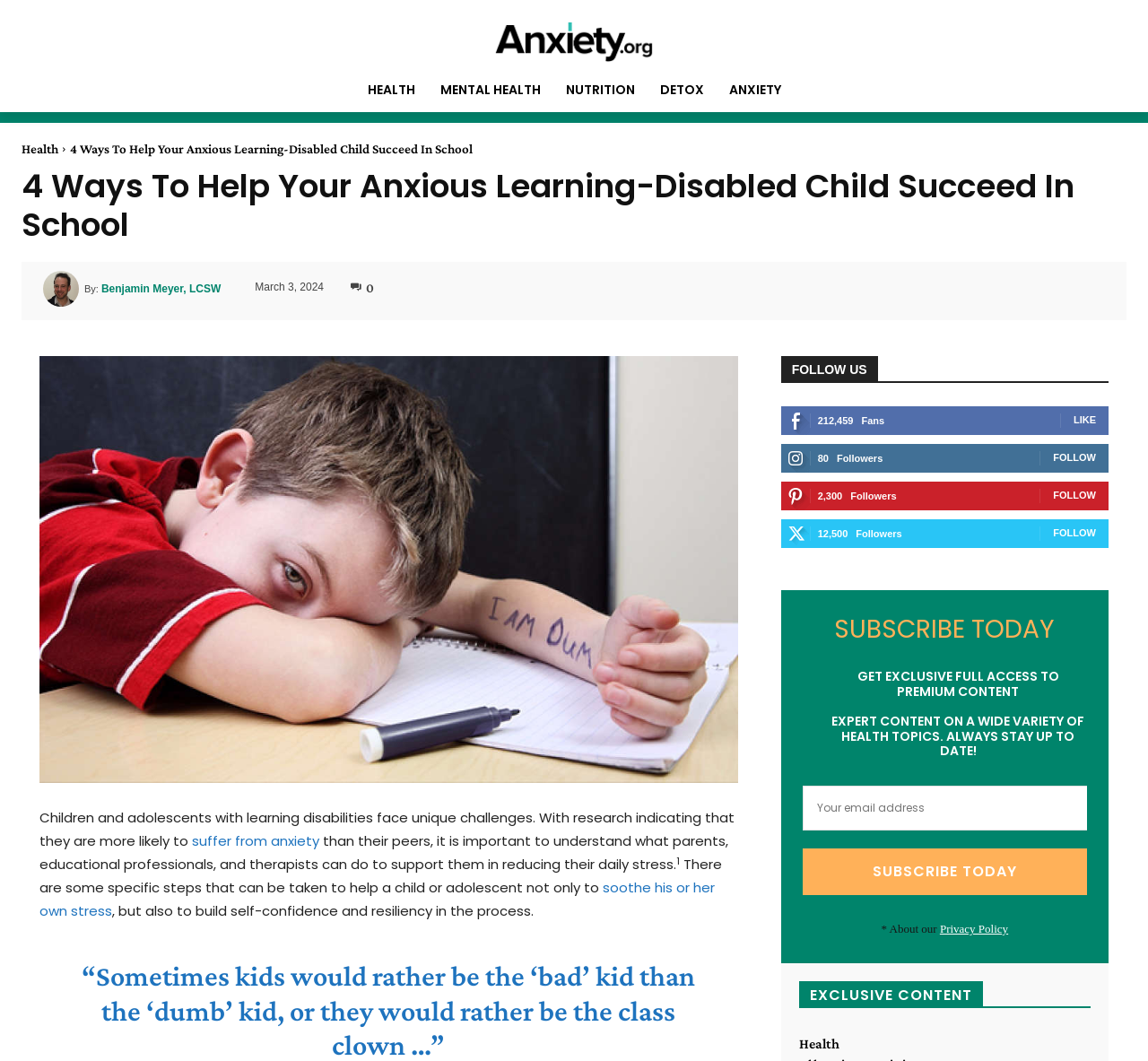Find the bounding box coordinates of the clickable element required to execute the following instruction: "Click the 'HEALTH' link". Provide the coordinates as four float numbers between 0 and 1, i.e., [left, top, right, bottom].

[0.309, 0.064, 0.372, 0.105]